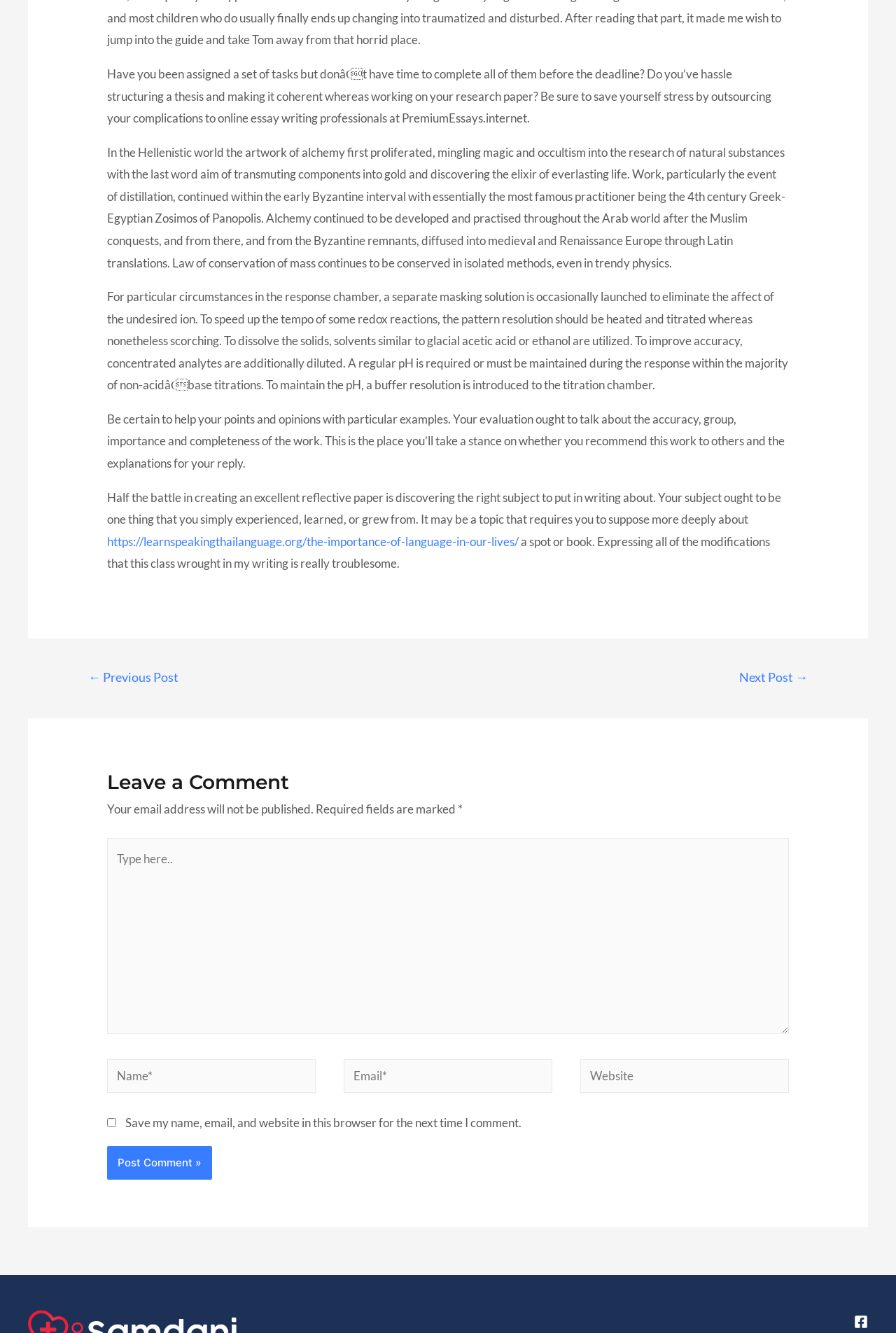Determine the bounding box coordinates for the HTML element mentioned in the following description: "parent_node: Name* name="author" placeholder="Name*"". The coordinates should be a list of four floats ranging from 0 to 1, represented as [left, top, right, bottom].

[0.12, 0.794, 0.352, 0.82]